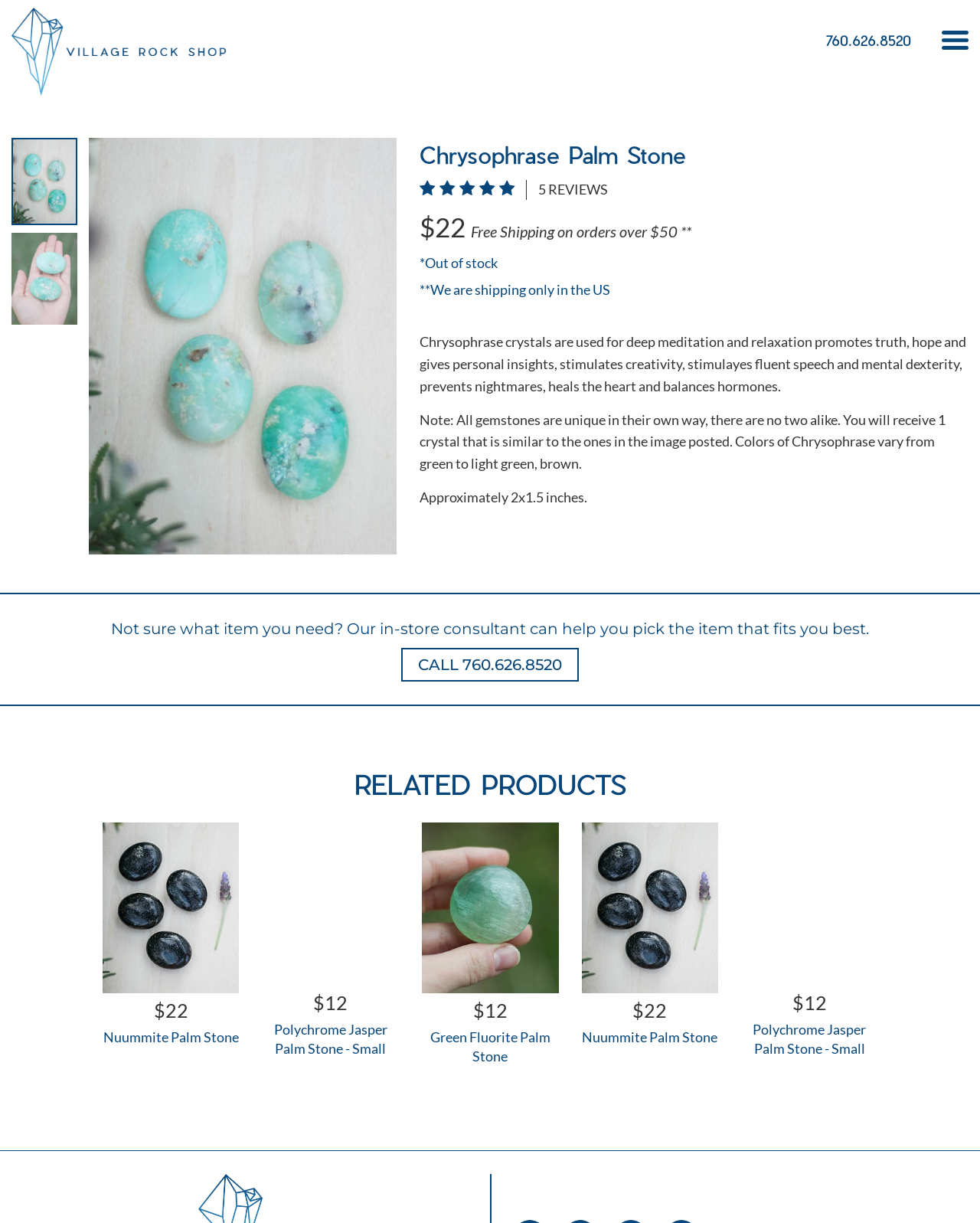Determine the bounding box coordinates for the clickable element required to fulfill the instruction: "Buy Chrysophrase Palm Stone". Provide the coordinates as four float numbers between 0 and 1, i.e., [left, top, right, bottom].

[0.428, 0.113, 0.988, 0.141]